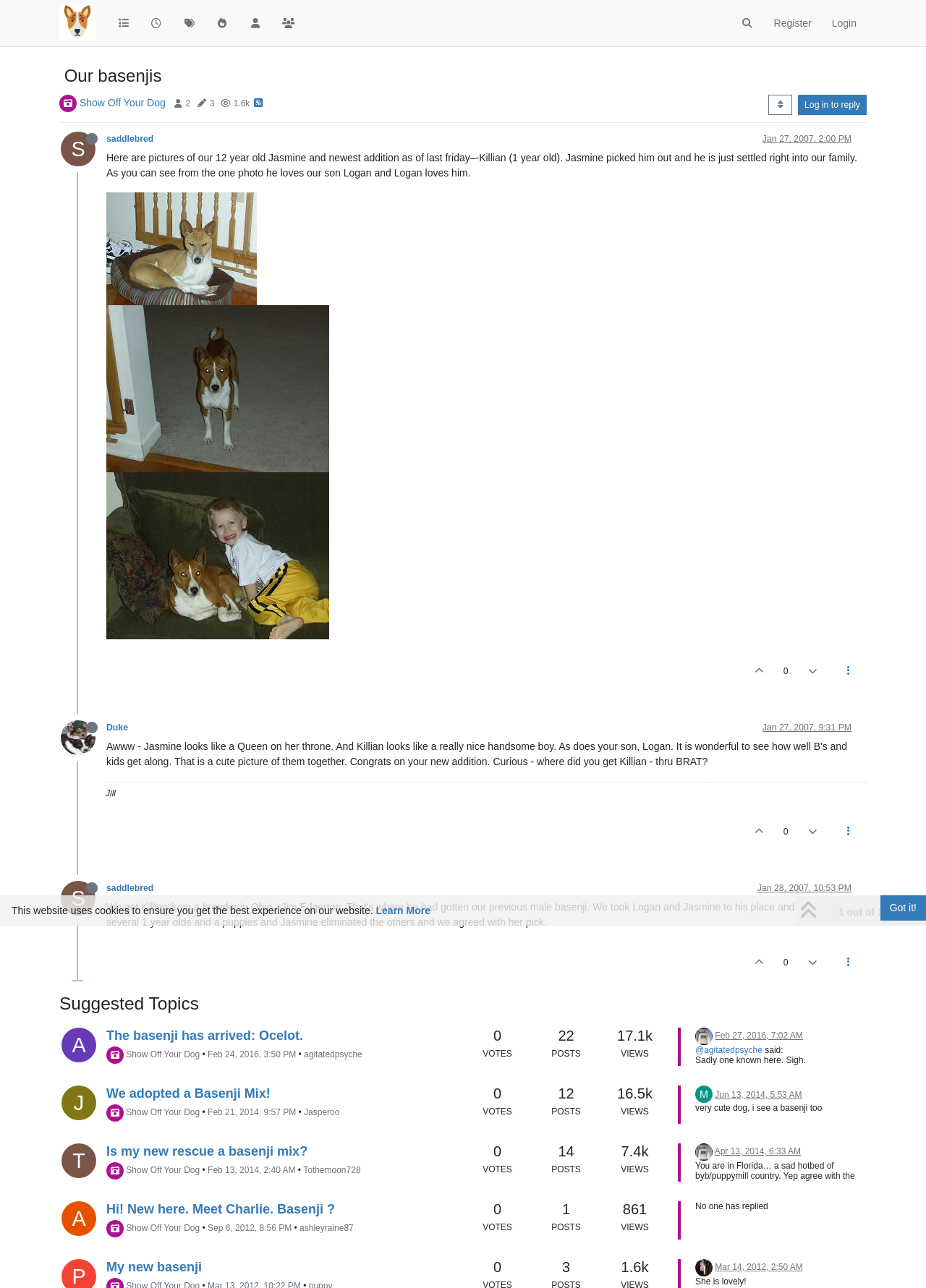Determine the bounding box of the UI component based on this description: "Feb 27, 2016, 7:02 AM". The bounding box coordinates should be four float values between 0 and 1, i.e., [left, top, right, bottom].

[0.772, 0.8, 0.867, 0.808]